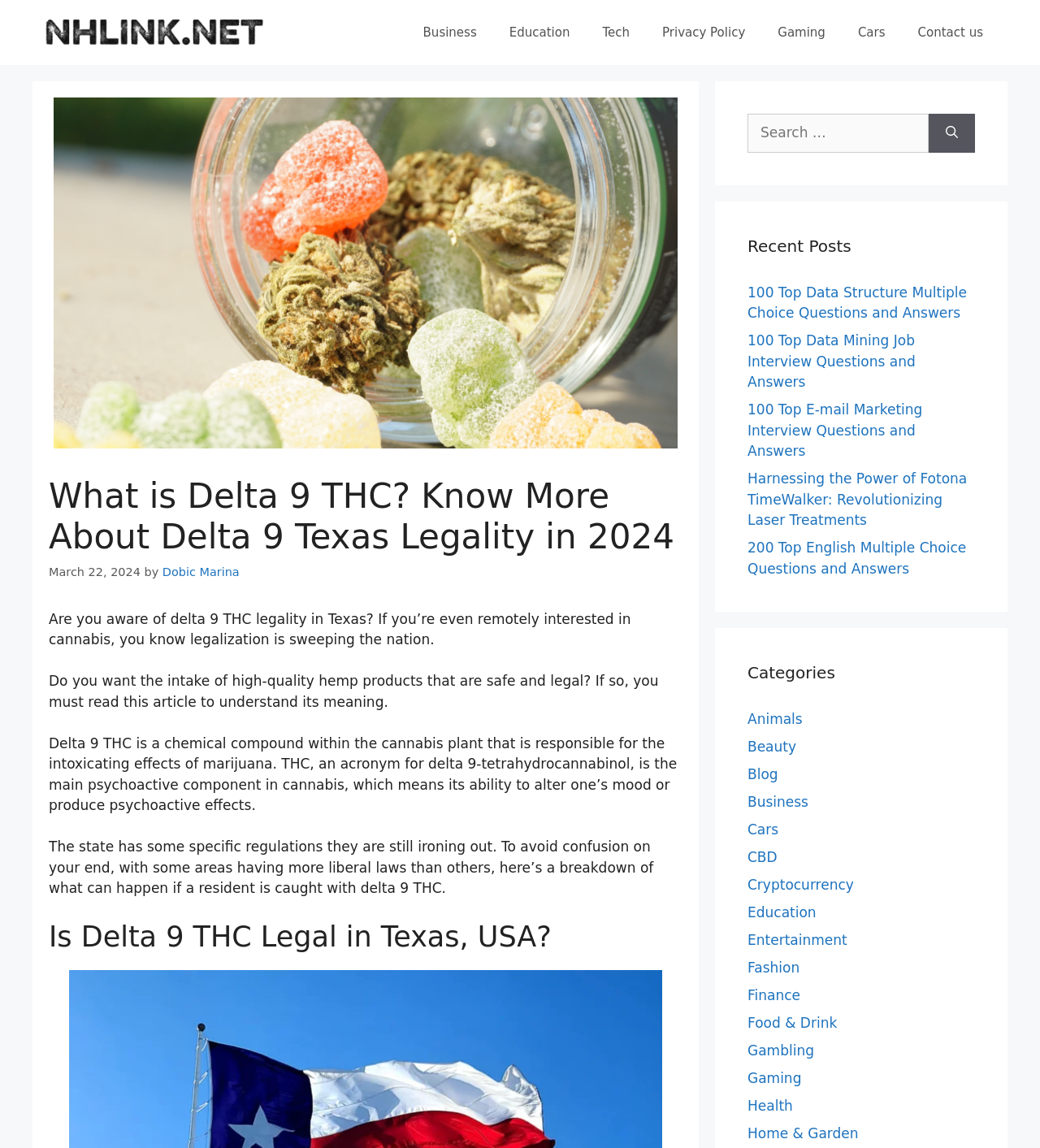What categories are available on the website?
Examine the image and provide an in-depth answer to the question.

The categories can be found in the complementary section on the right side of the webpage, under the heading 'Categories', where multiple links to different categories are listed, including Animals, Beauty, Blog, and many others.